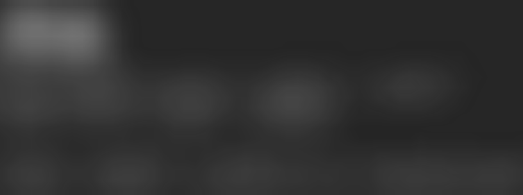What is the likely content of the highlighted image?
Give a detailed response to the question by analyzing the screenshot.

The highlighted image is prominently displayed, indicating its importance in the webpage's design. Given the context of an online store, it is likely that the image showcases a product or promotional material, as mentioned in the caption, to grab the user's attention and encourage further interaction.